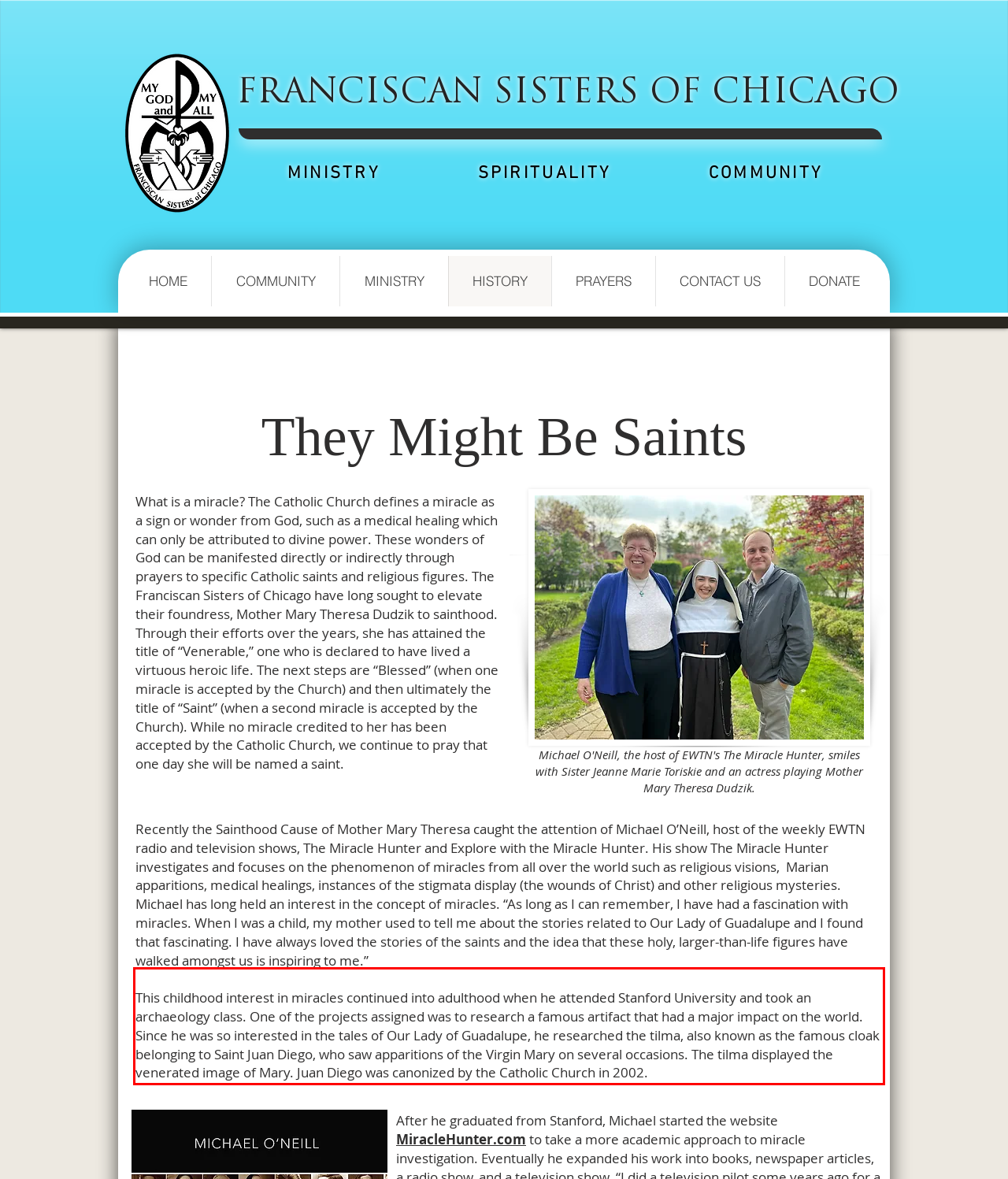Review the webpage screenshot provided, and perform OCR to extract the text from the red bounding box.

This childhood interest in miracles continued into adulthood when he attended Stanford University and took an archaeology class. One of the projects assigned was to research a famous artifact that had a major impact on the world. Since he was so interested in the tales of Our Lady of Guadalupe, he researched the tilma, also known as the famous cloak belonging to Saint Juan Diego, who saw apparitions of the Virgin Mary on several occasions. The tilma displayed the venerated image of Mary. Juan Diego was canonized by the Catholic Church in 2002.